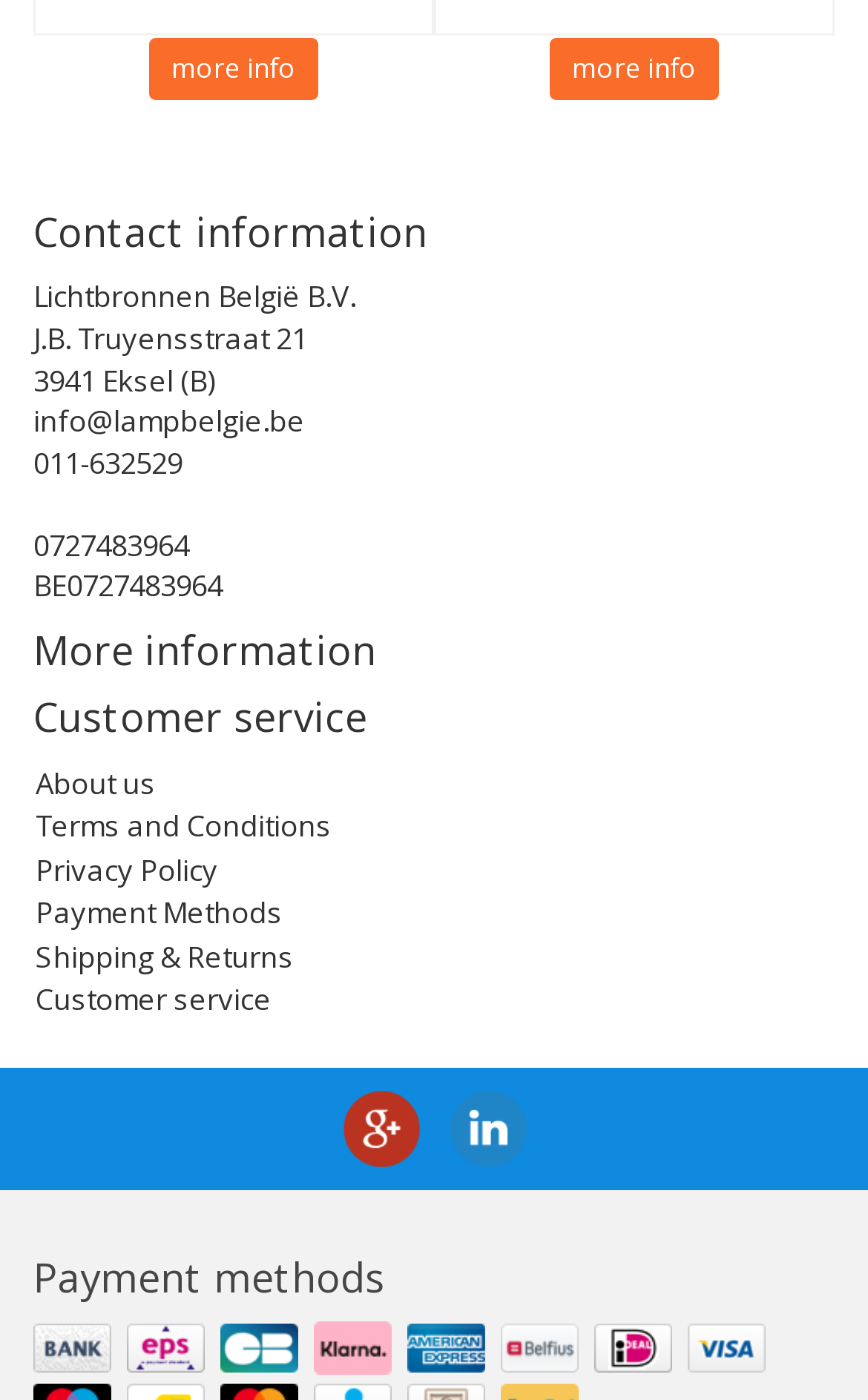What is the company name?
Based on the visual, give a brief answer using one word or a short phrase.

Lichtbronnen België B.V.